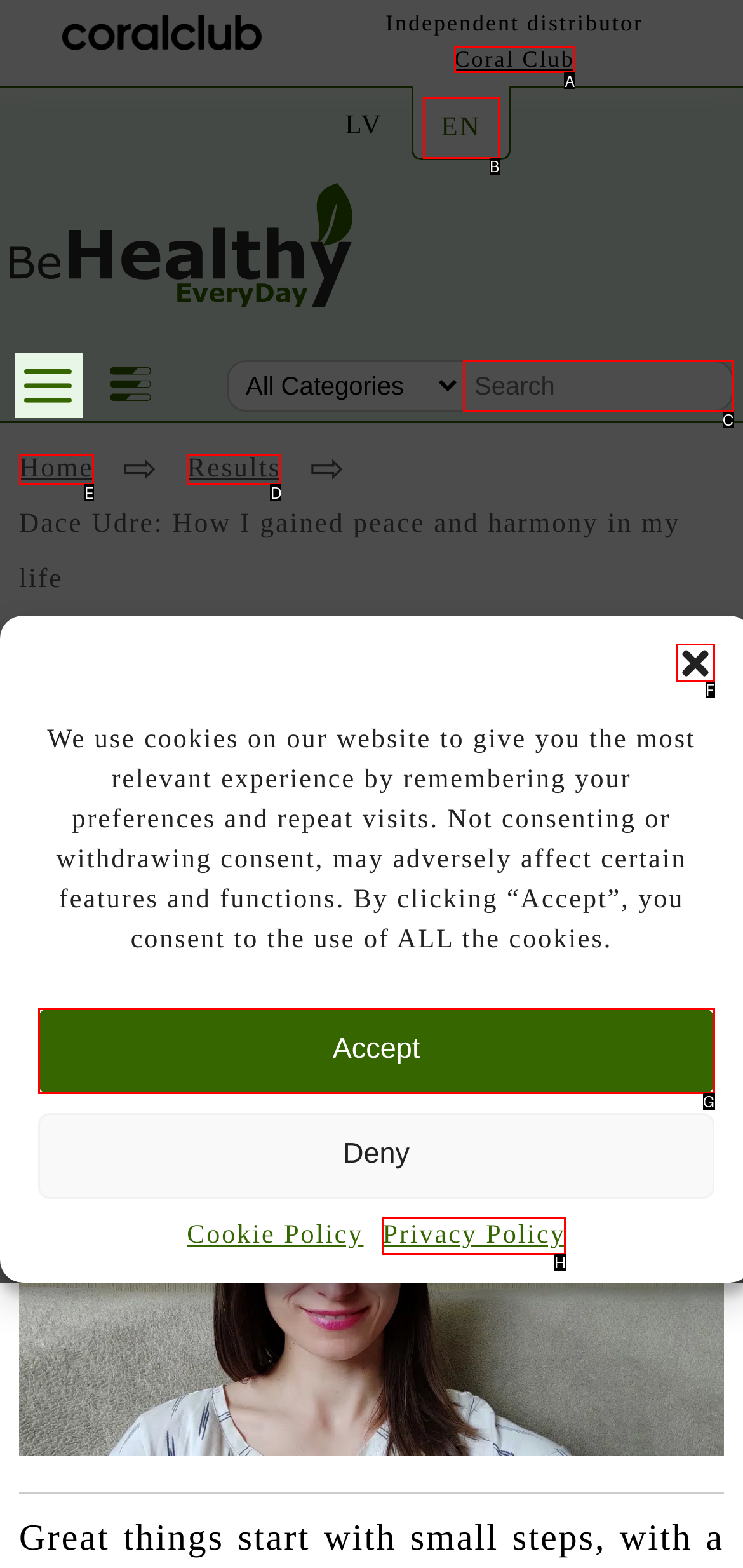Tell me the letter of the UI element to click in order to accomplish the following task: Go to Home page
Answer with the letter of the chosen option from the given choices directly.

E